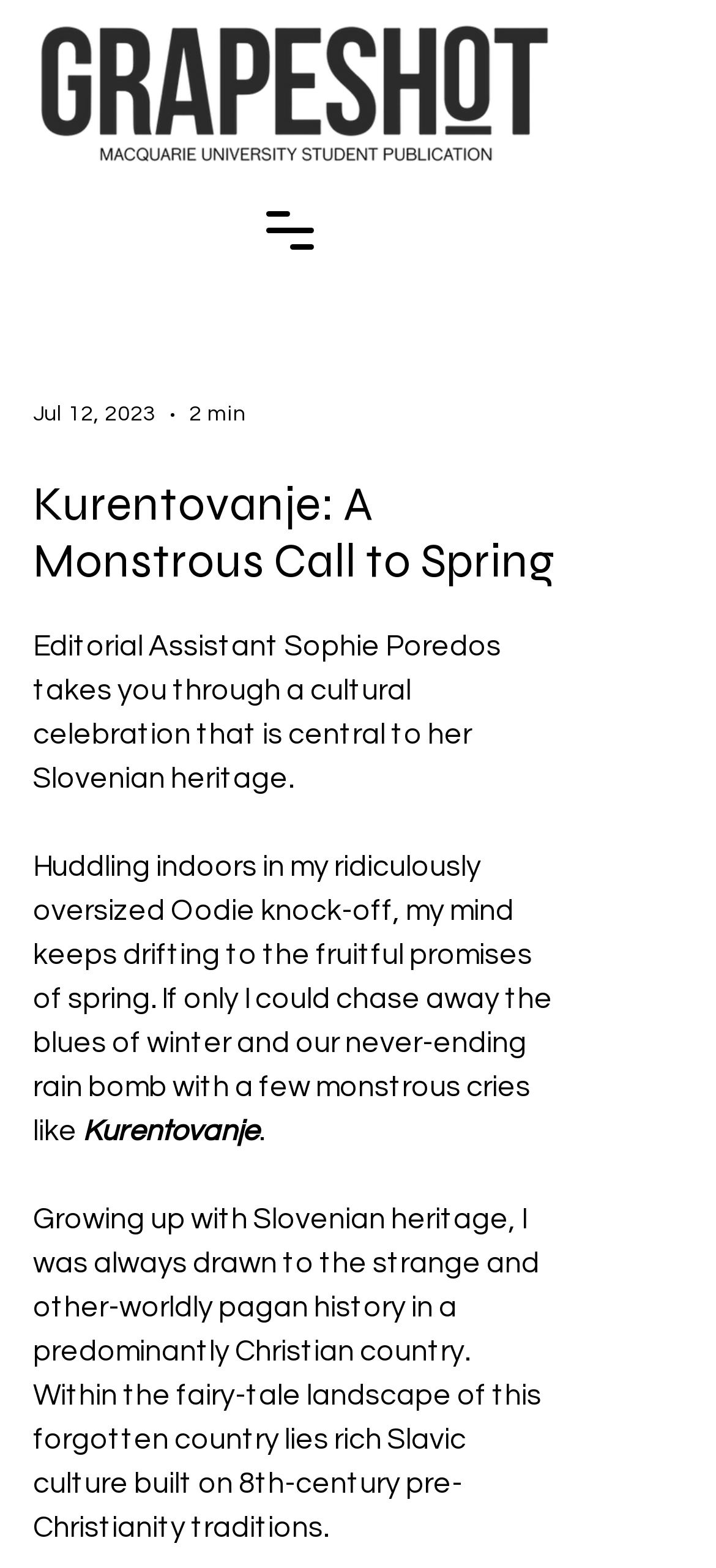What is the main heading displayed on the webpage? Please provide the text.

Kurentovanje: A Monstrous Call to Spring